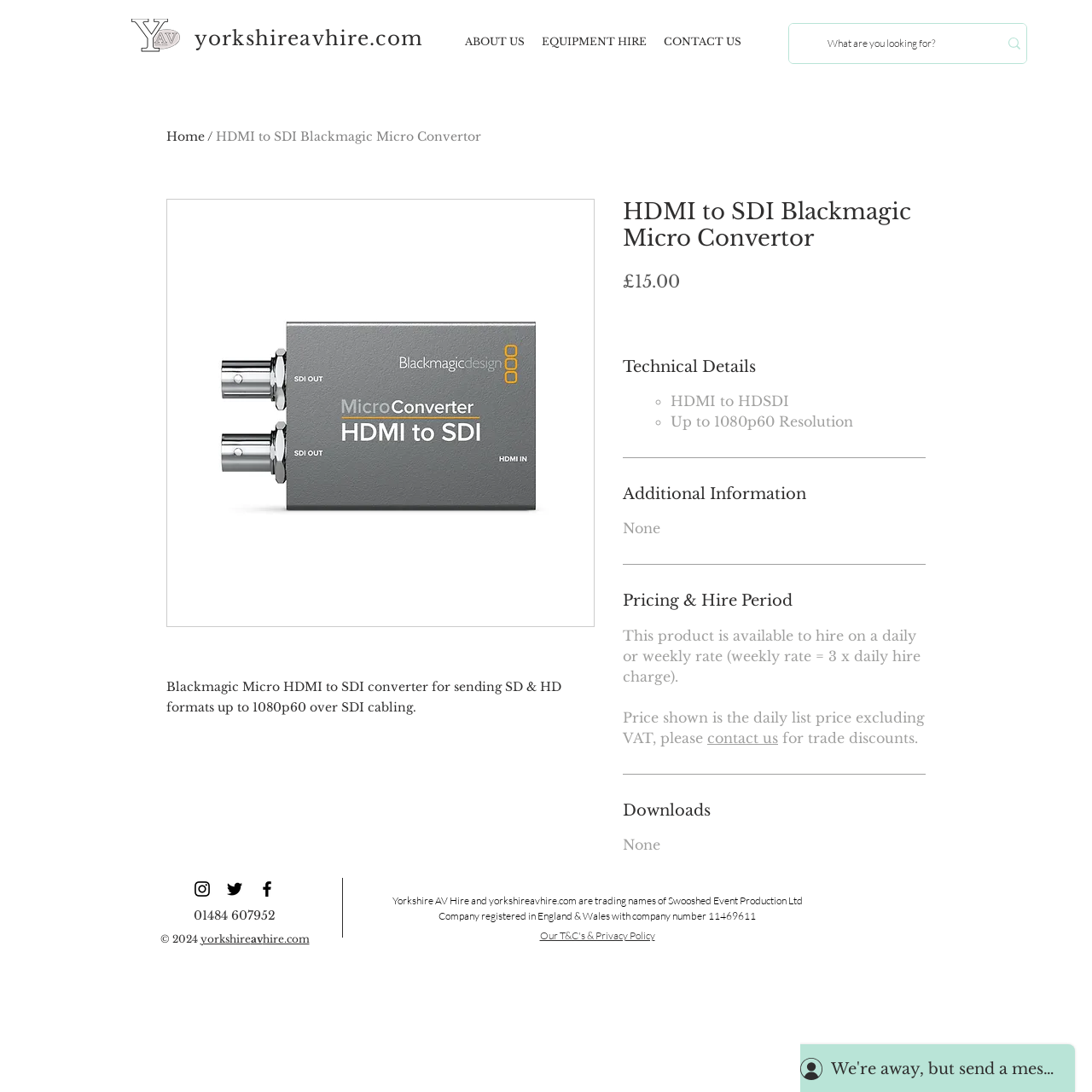What is the logo of Yorkshire AV Hire?
Please craft a detailed and exhaustive response to the question.

I found the logo by looking at the top-left corner of the webpage, where I saw a small black and white icon with the text 'YAV Logo B&W Small Icon' associated with it.